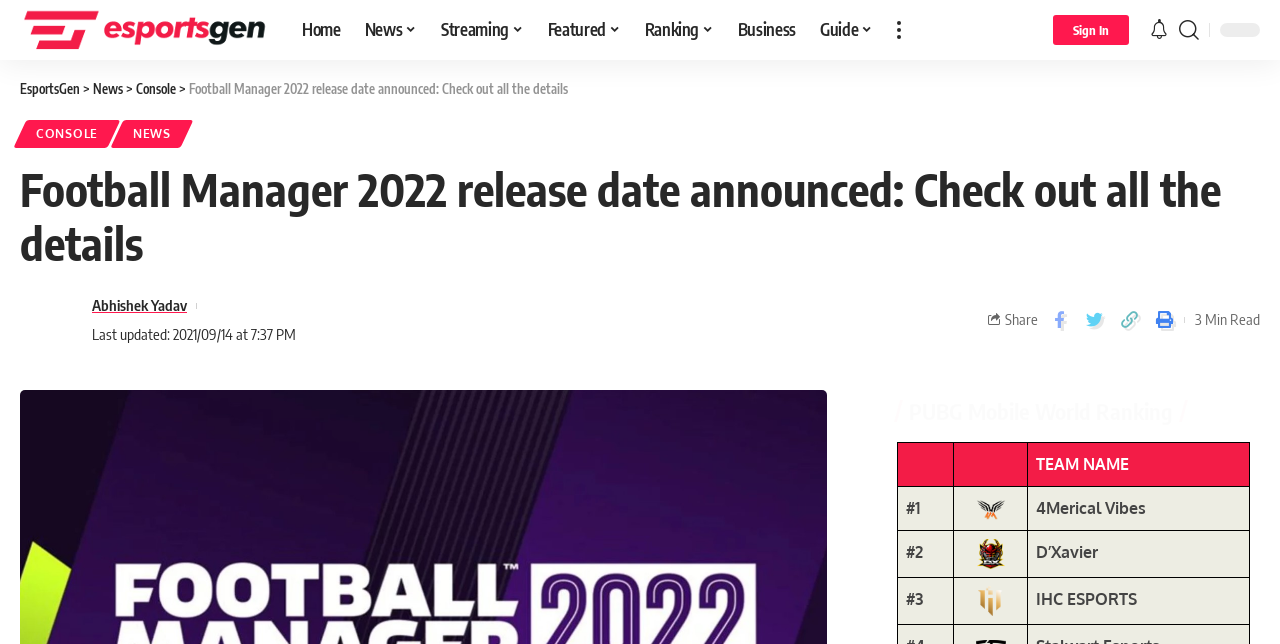What is the name of the author of the article?
Use the screenshot to answer the question with a single word or phrase.

Abhishek Yadav